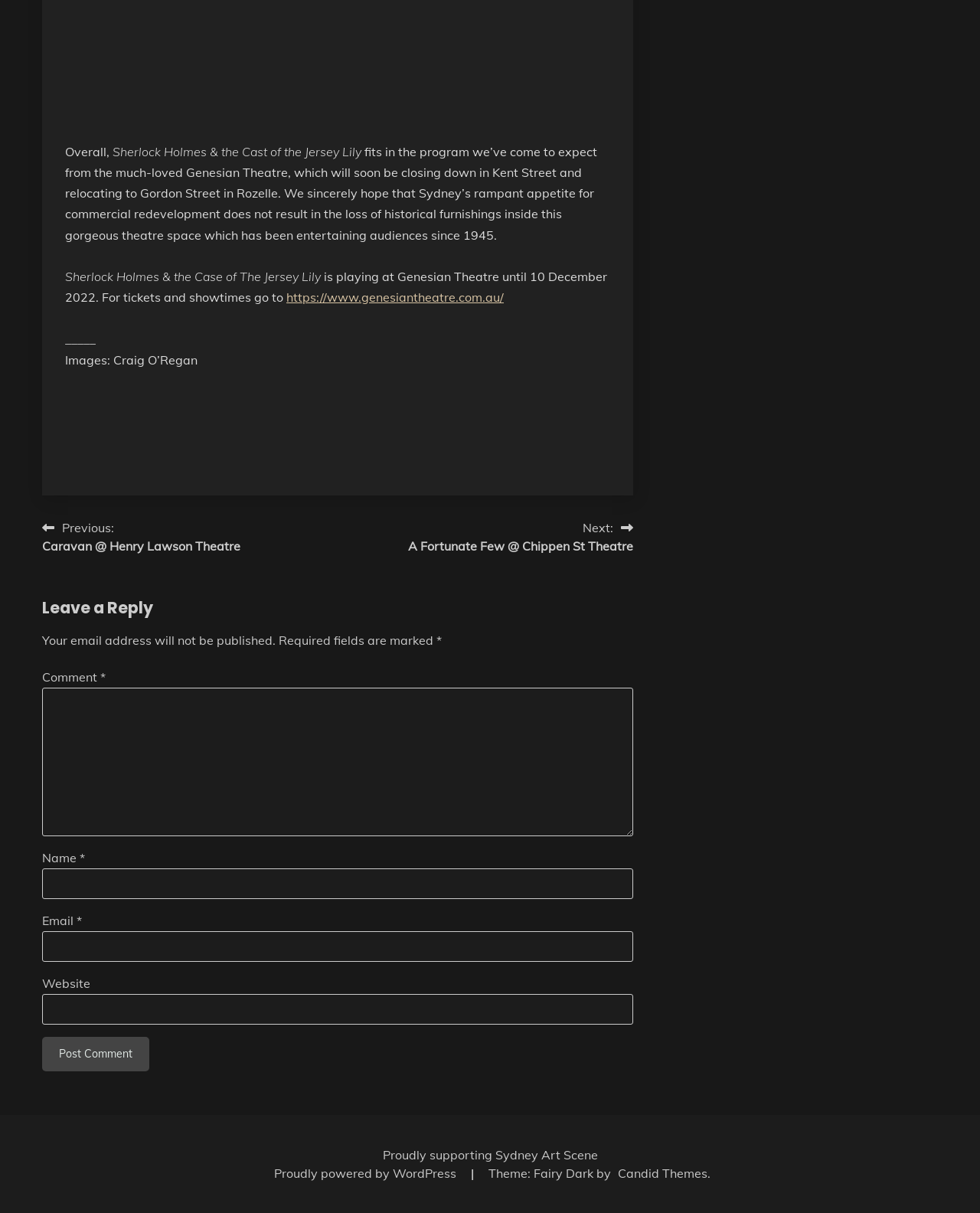Please find the bounding box coordinates of the element that you should click to achieve the following instruction: "Click on the link to Genesian Theatre website". The coordinates should be presented as four float numbers between 0 and 1: [left, top, right, bottom].

[0.292, 0.239, 0.514, 0.251]